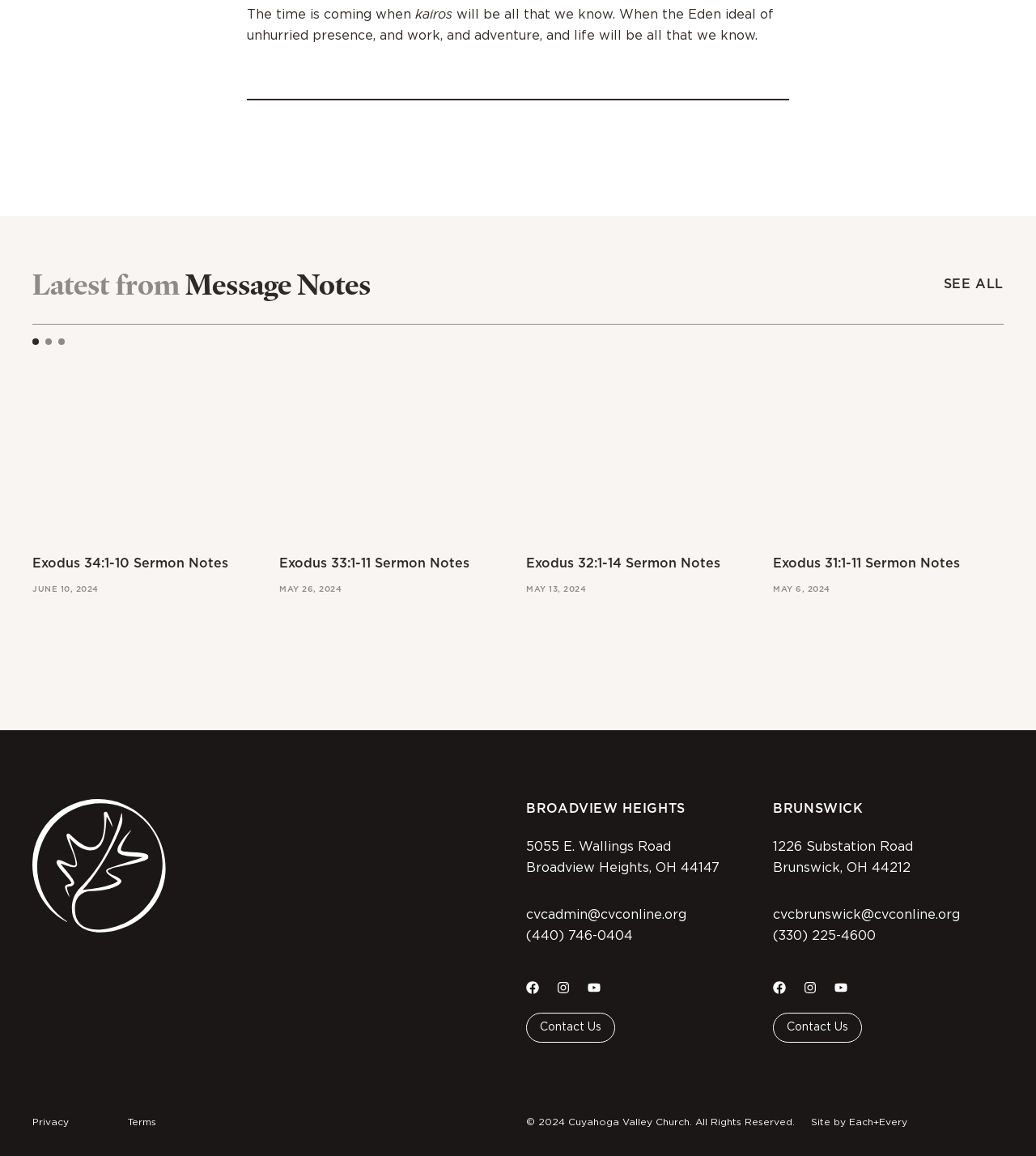Pinpoint the bounding box coordinates of the element you need to click to execute the following instruction: "Contact Brunswick location". The bounding box should be represented by four float numbers between 0 and 1, in the format [left, top, right, bottom].

[0.746, 0.876, 0.832, 0.902]